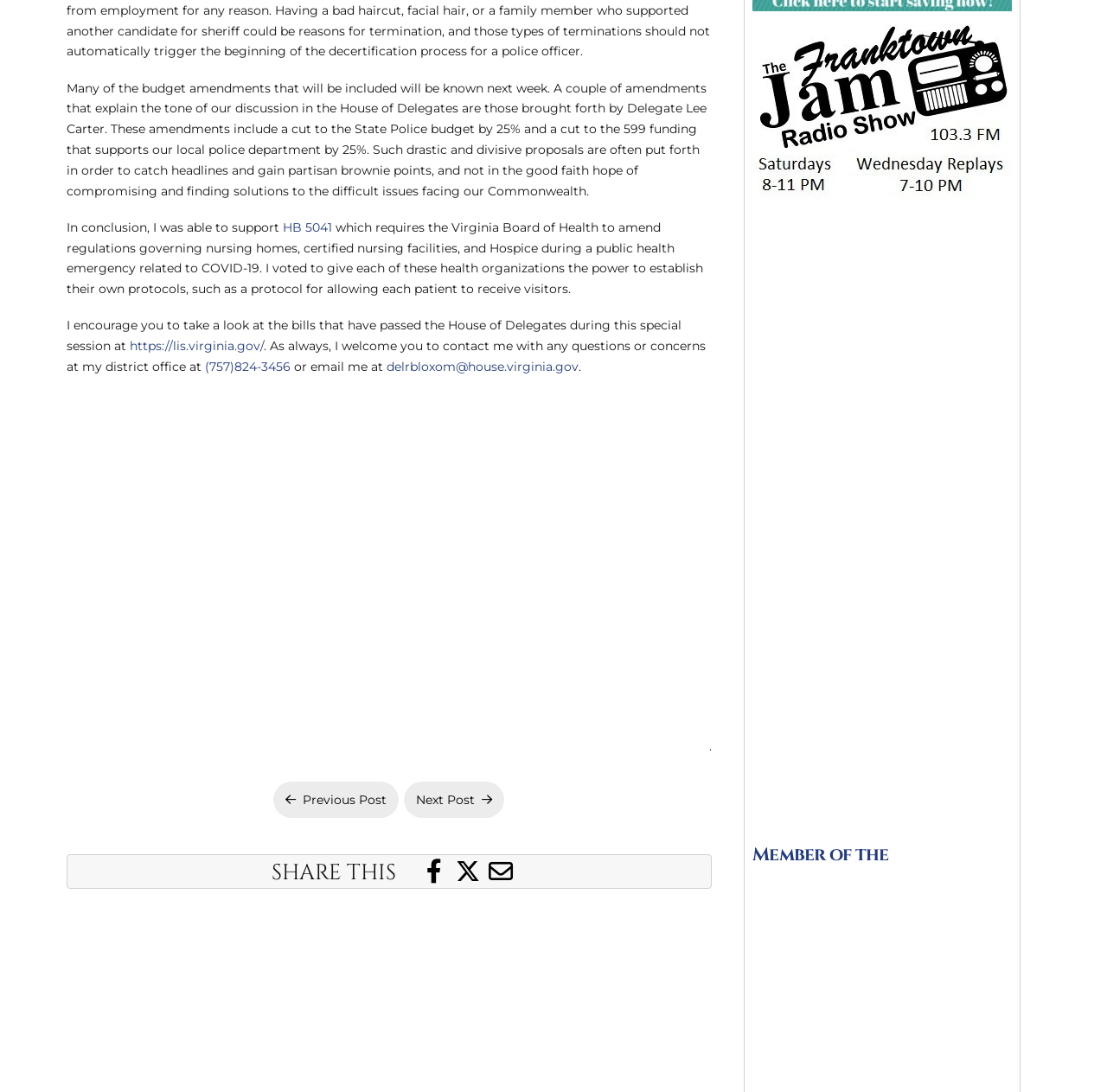Based on the image, please respond to the question with as much detail as possible:
How can readers contact the author?

The author provides contact information, including a phone number and email address, at the end of the article, allowing readers to reach out with questions or concerns.